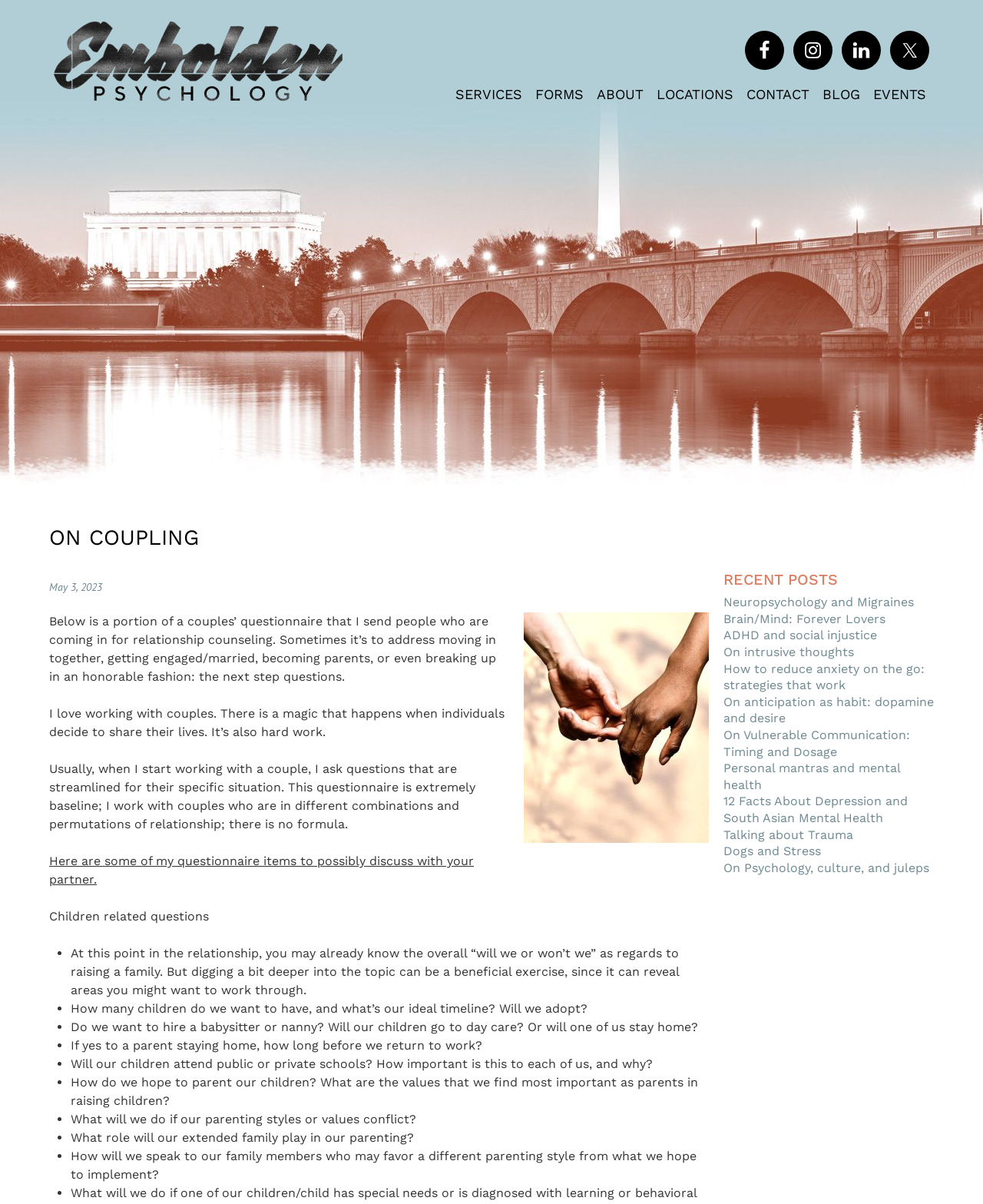Extract the bounding box for the UI element that matches this description: "Business".

None